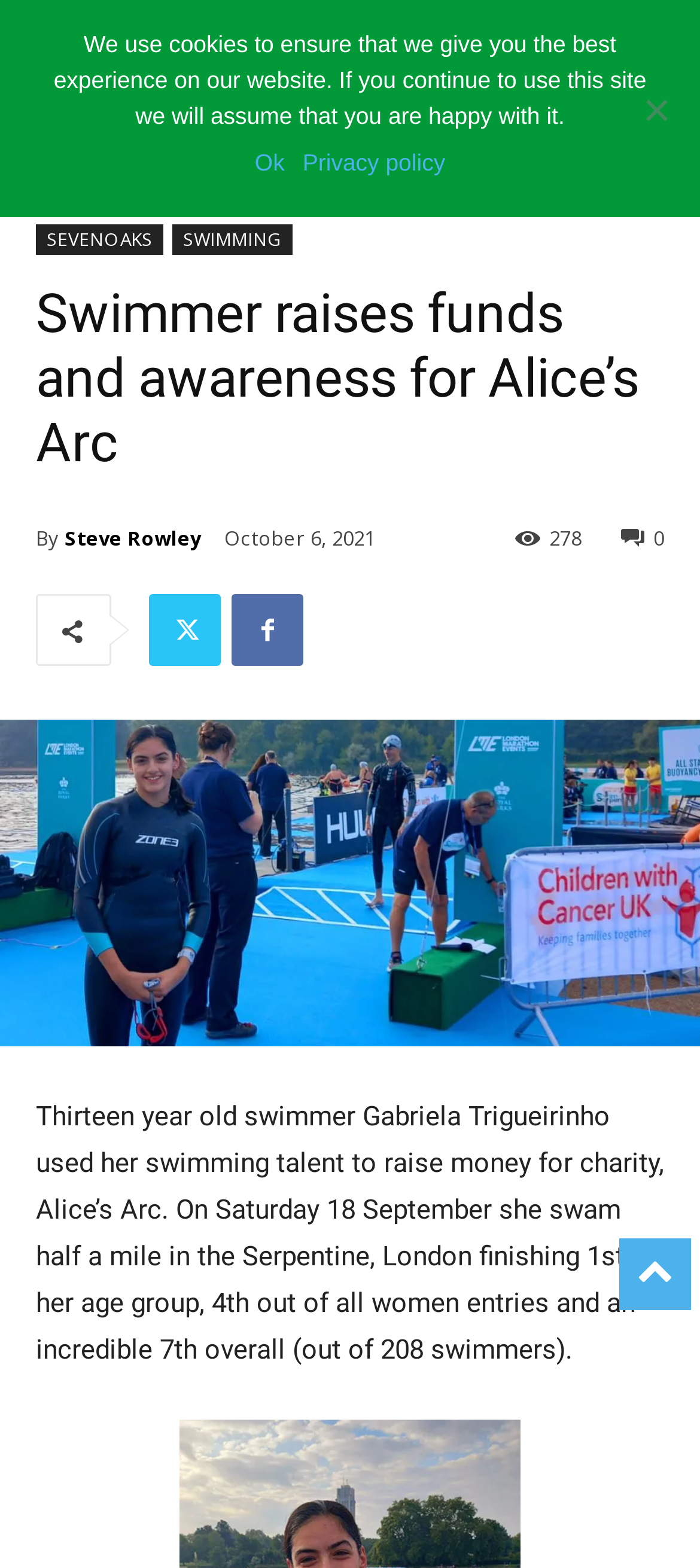Please identify the bounding box coordinates of the clickable area that will allow you to execute the instruction: "Click the SEVENOAKS link".

[0.356, 0.089, 0.523, 0.109]